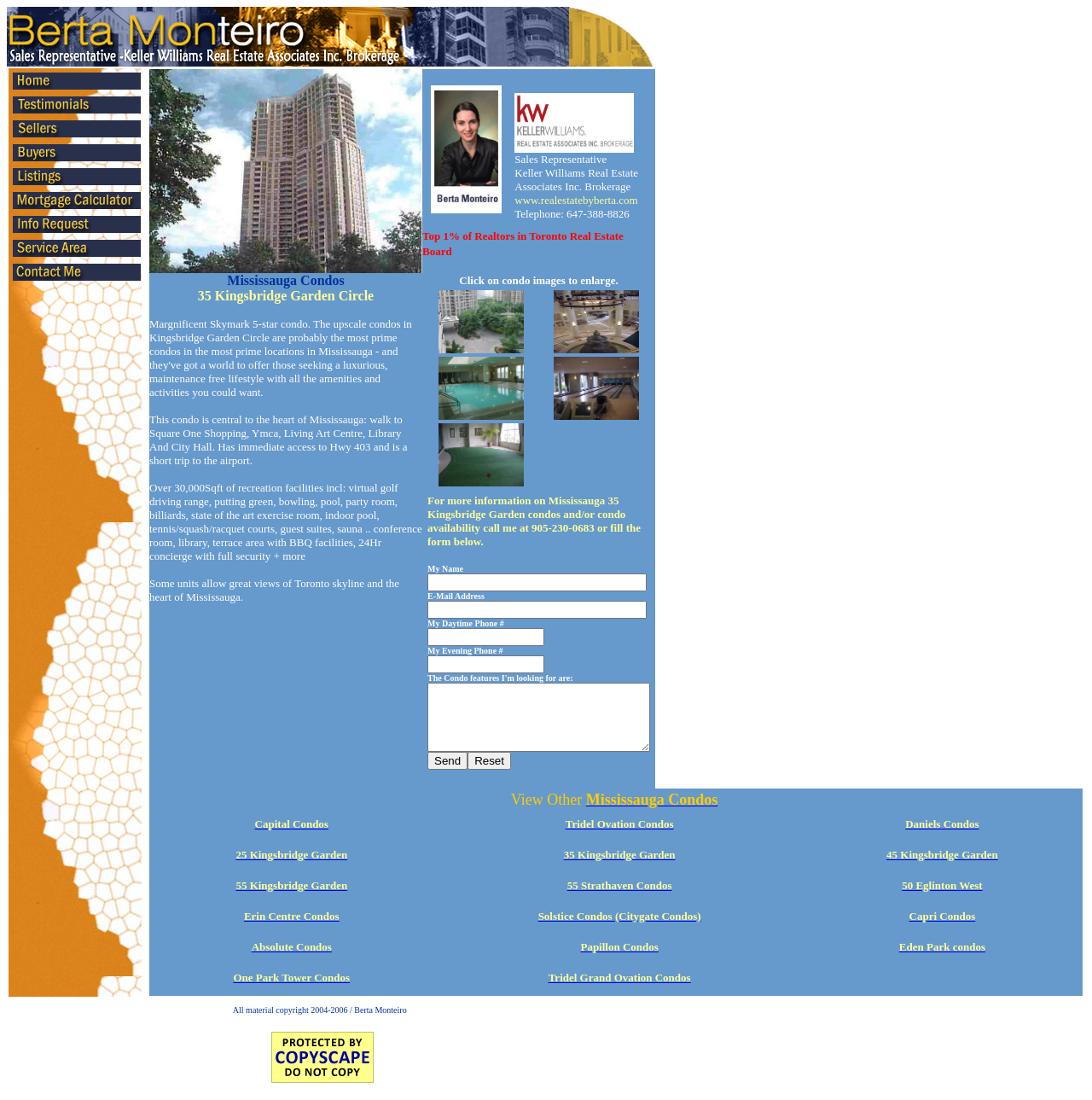Using the format (top-left x, top-left y, bottom-right x, bottom-right y), and given the element description, identify the bounding box coordinates within the screenshot: Brampton Real Estate

[0.06, 0.99, 0.128, 0.998]